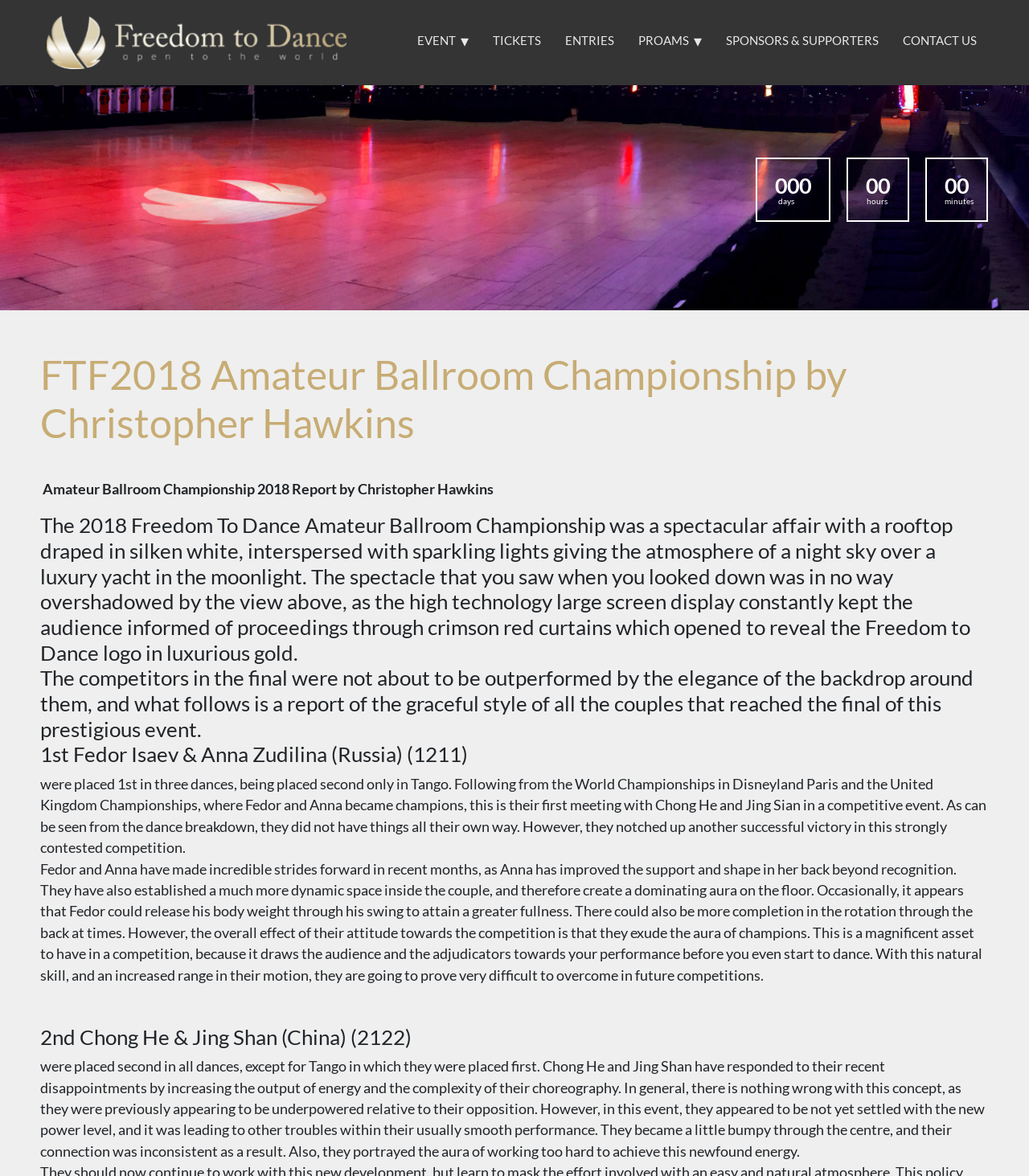What is the ranking of Fedor Isaev & Anna Zudilina?
Refer to the image and provide a concise answer in one word or phrase.

1st